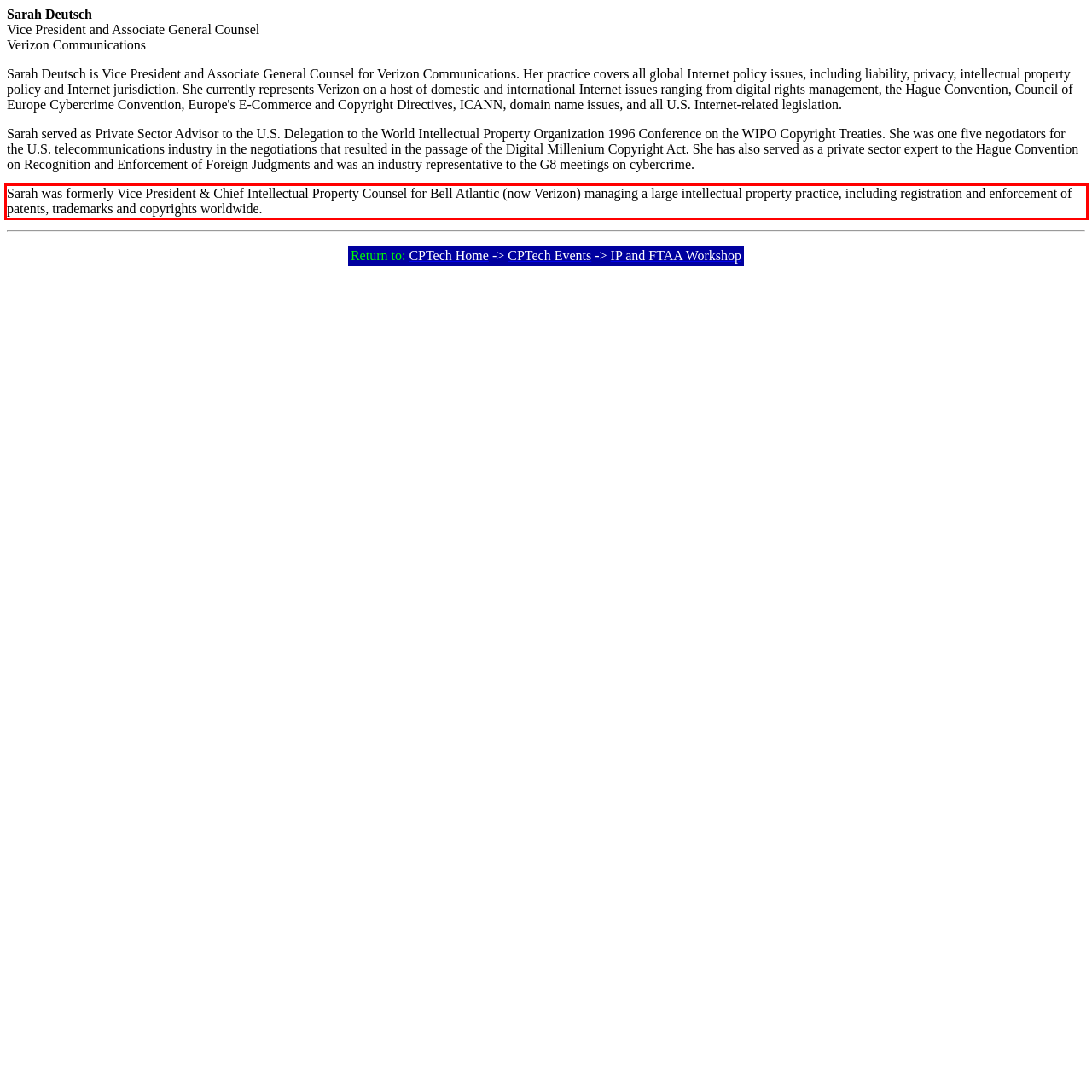Using the provided screenshot of a webpage, recognize the text inside the red rectangle bounding box by performing OCR.

Sarah was formerly Vice President & Chief Intellectual Property Counsel for Bell Atlantic (now Verizon) managing a large intellectual property practice, including registration and enforcement of patents, trademarks and copyrights worldwide.